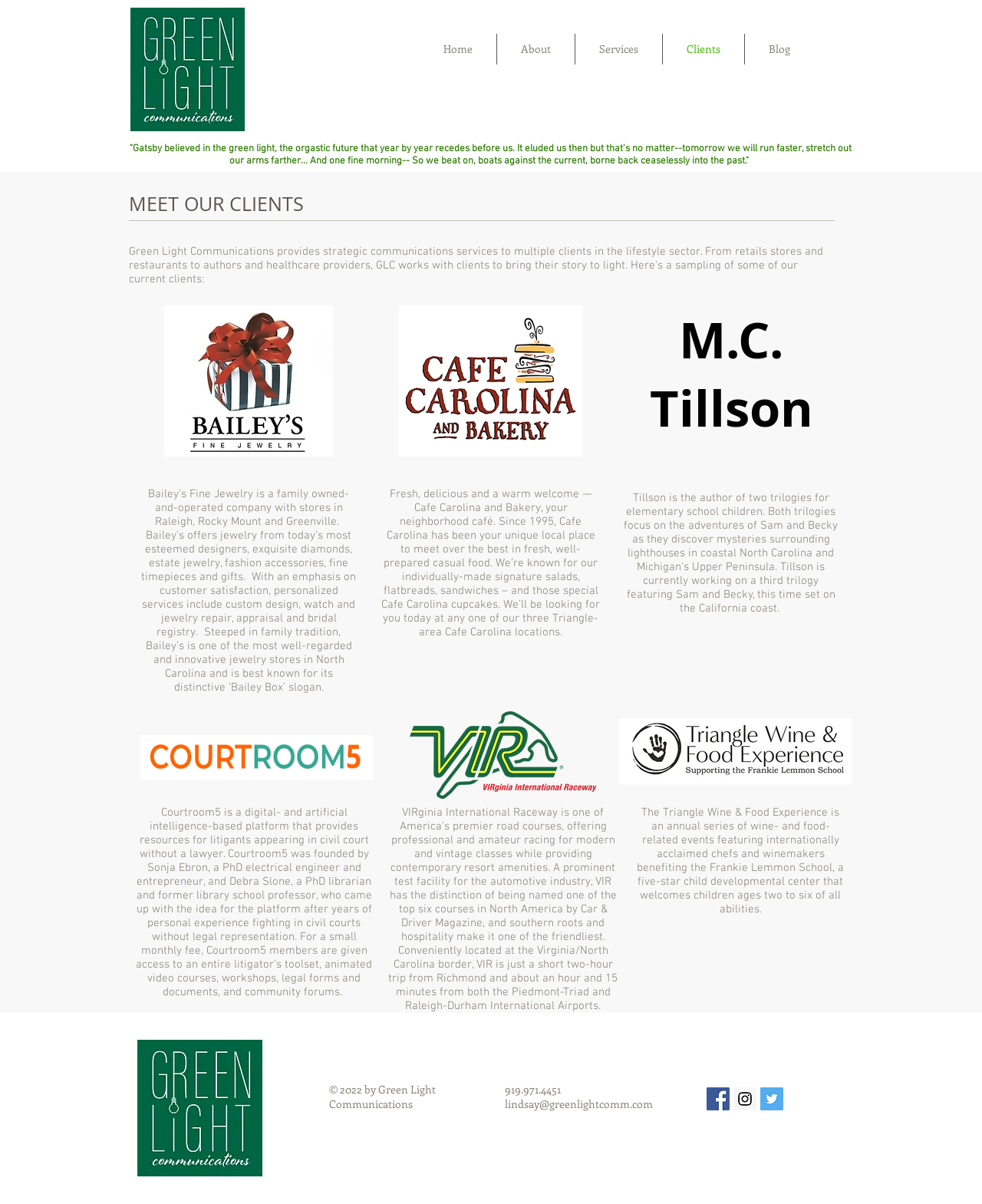Summarize the webpage in an elaborate manner.

The webpage is about the clients of Green Light Comm, a communications company. At the top left corner, there is a small image of a reversed RGB logo. Below it, there is a navigation bar with links to different sections of the website, including Home, About, Services, Clients, and Blog.

On the main content area, there is a quote from F. Scott Fitzgerald's novel "The Great Gatsby" in a large font size. Below the quote, there is a heading "MEET OUR CLIENTS" in a smaller font size.

The clients are presented in a grid-like layout, with each client having a logo, a brief description, and sometimes an image. The clients include Bailey's Fine Jewelry, Courtroom5, Cafe Carolina and Bakery, M.C. Tillson, VIRginia International Raceway, and The Triangle Wine & Food Experience. The descriptions provide information about each client's business, services, and achievements.

At the bottom of the page, there is a footer section with copyright information, contact details, and social media links. The contact details include a phone number and an email address. The social media links are presented as a horizontal bar with icons for Instagram and Twitter.